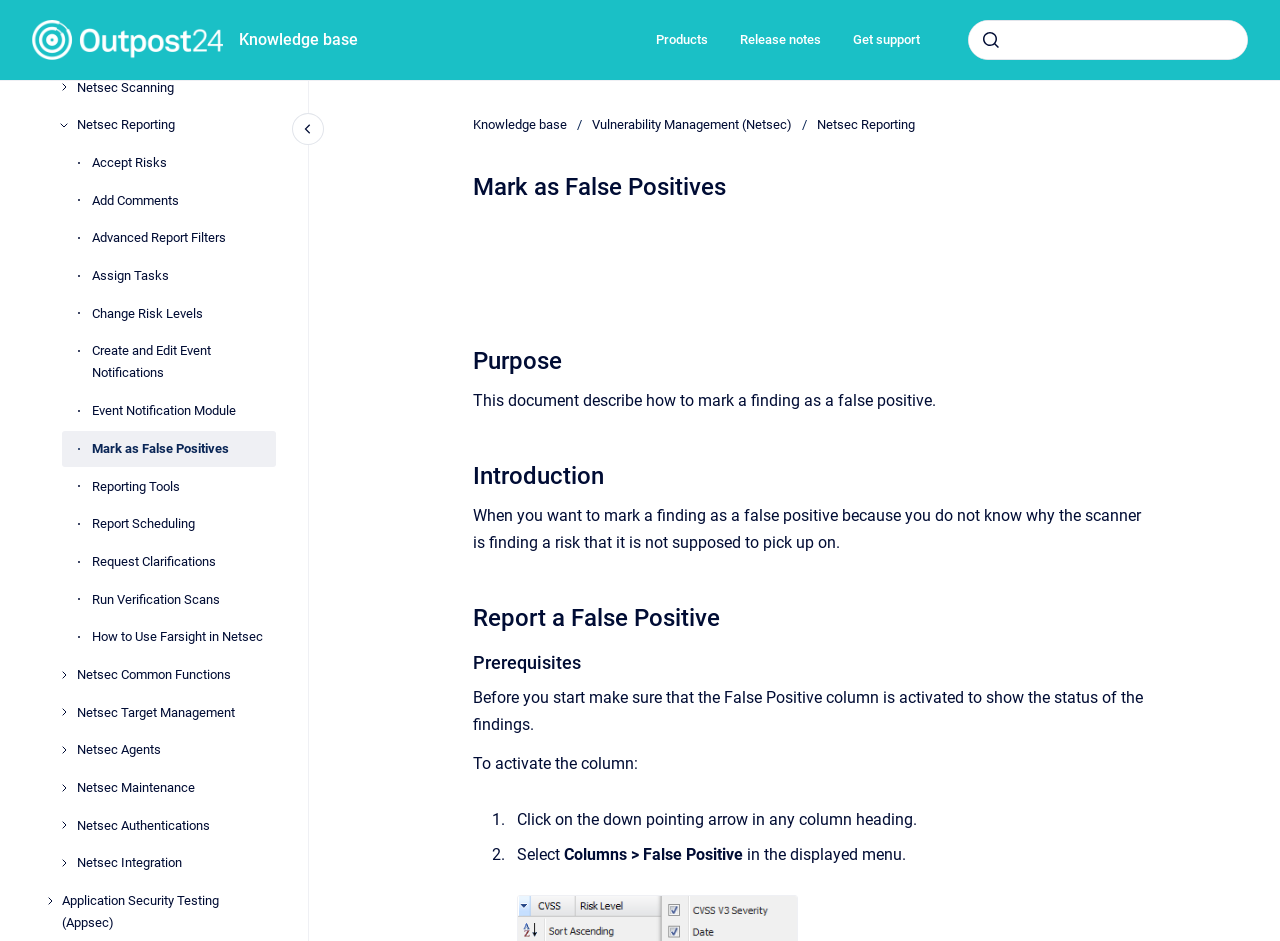Pinpoint the bounding box coordinates of the area that should be clicked to complete the following instruction: "Read the Disclaimer". The coordinates must be given as four float numbers between 0 and 1, i.e., [left, top, right, bottom].

None